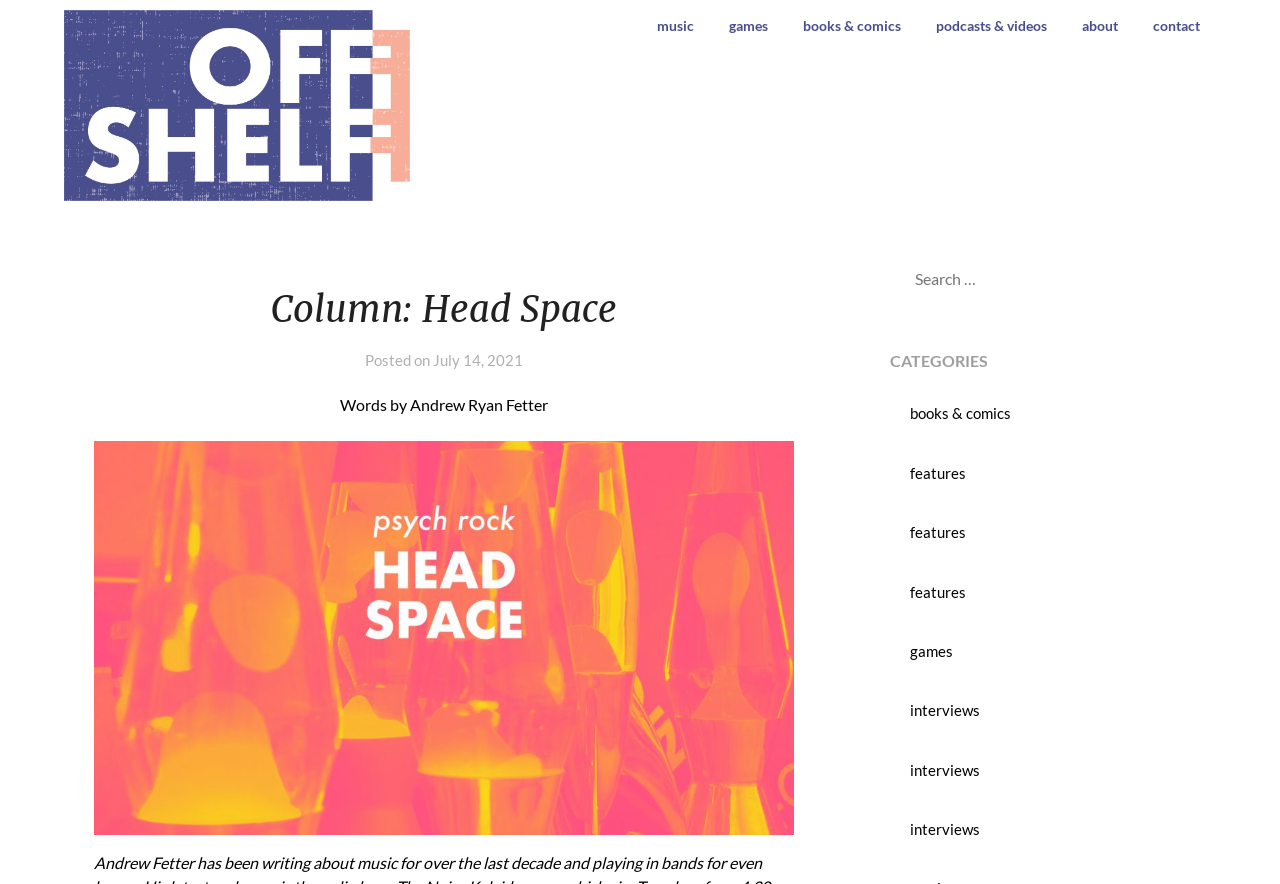Who wrote the post?
Give a detailed response to the question by analyzing the screenshot.

The author of the post can be found in the header section of the webpage, where it is written as 'Words by Andrew Ryan Fetter'.